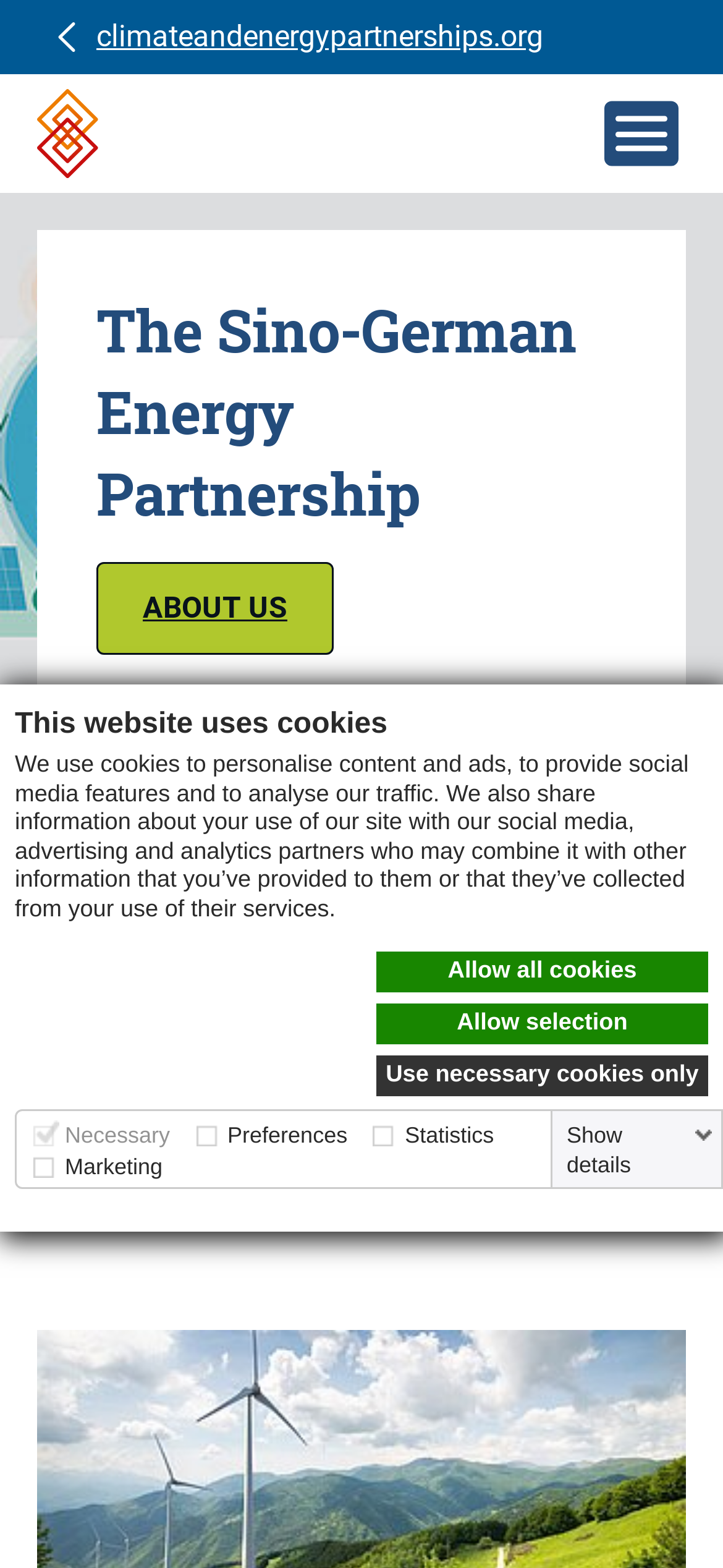Locate the bounding box of the UI element with the following description: "Use necessary cookies only".

[0.521, 0.673, 0.979, 0.699]